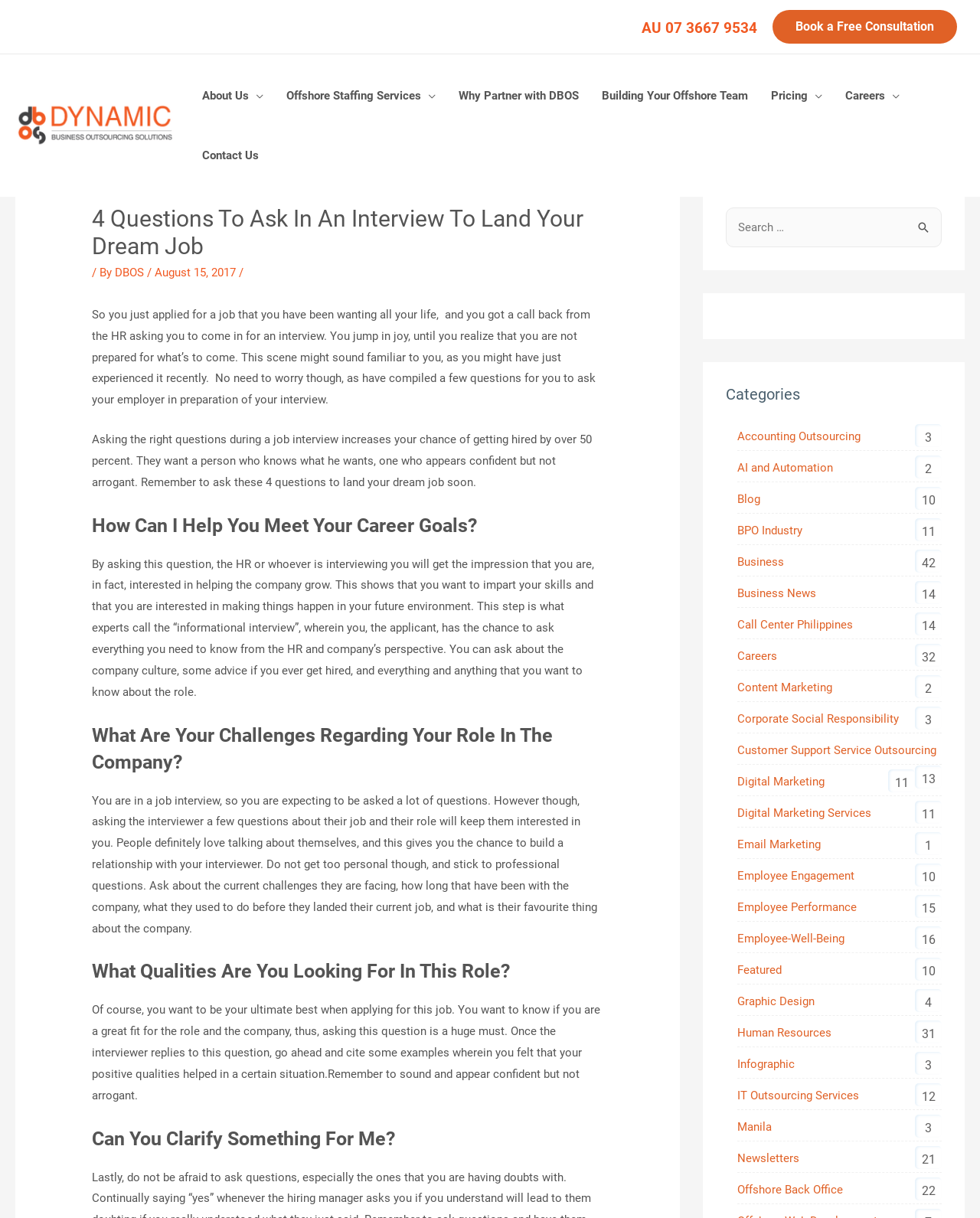Extract the bounding box coordinates for the described element: "Manila". The coordinates should be represented as four float numbers between 0 and 1: [left, top, right, bottom].

[0.752, 0.914, 0.788, 0.936]